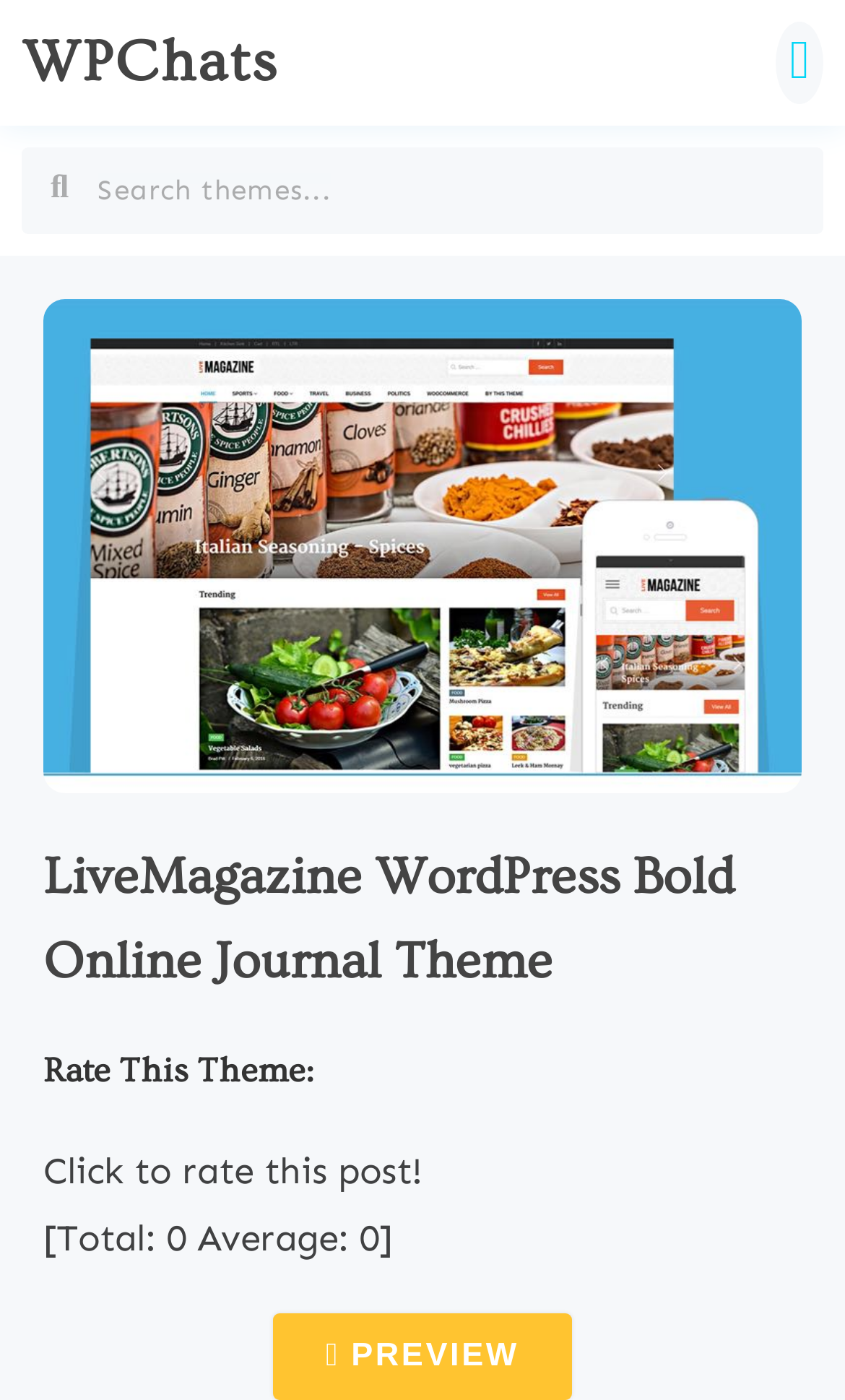Using a single word or phrase, answer the following question: 
What is the image on the top?

Live Magazine WordPress Underscore S Framework Theme